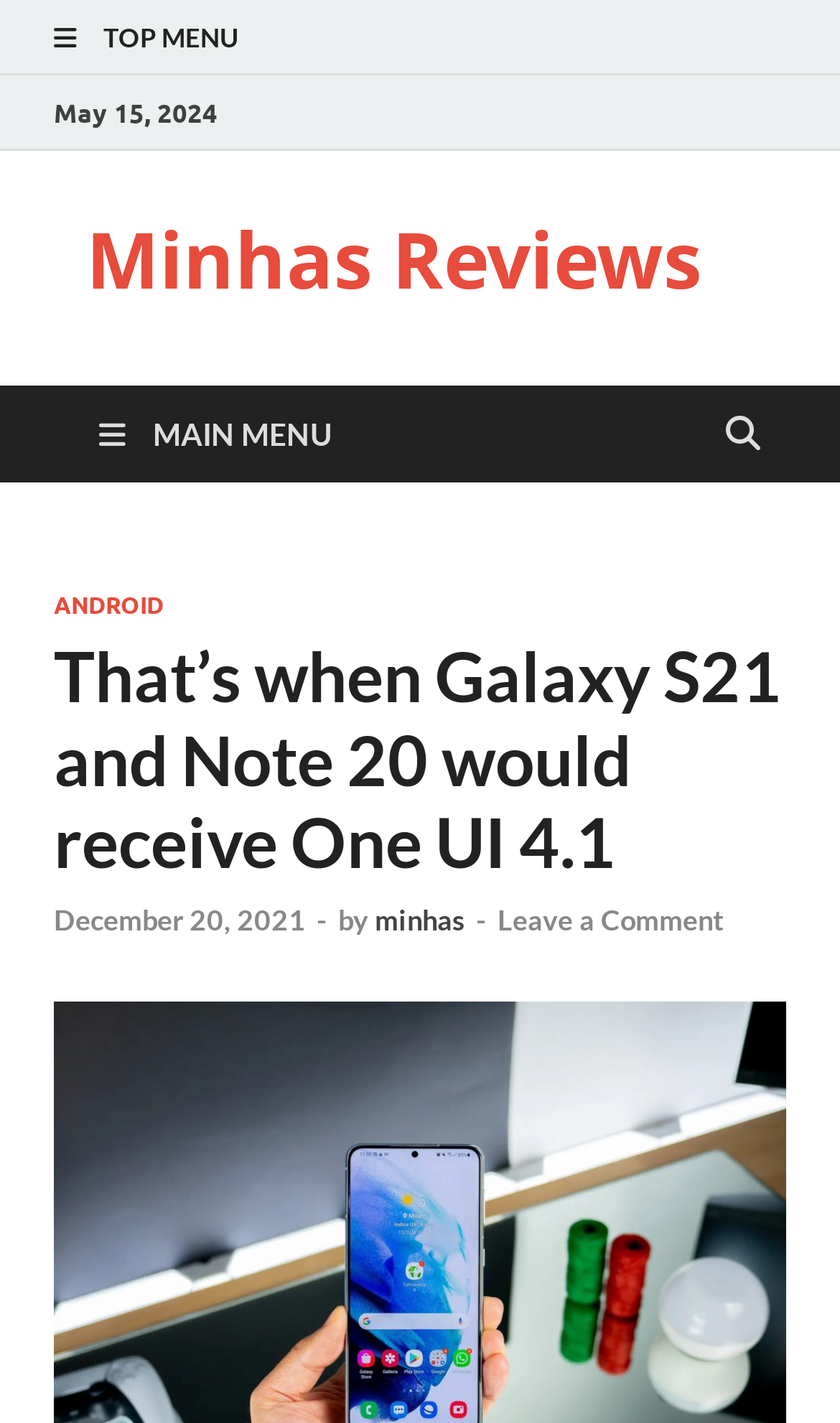Who is the author of the article?
Use the image to give a comprehensive and detailed response to the question.

I found the author of the article by looking at the section below the article title, where it says 'by minhas' in a static text element.